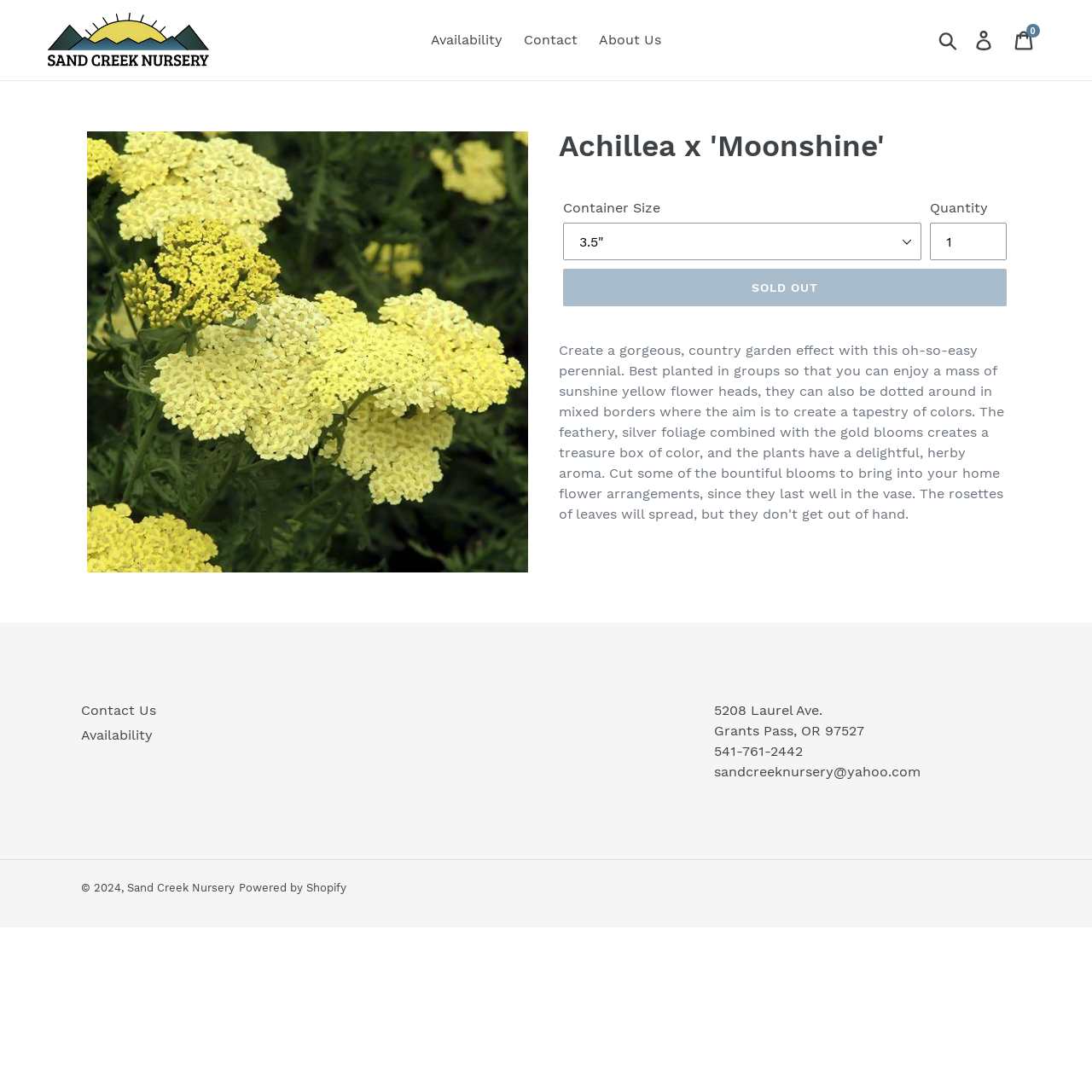Identify the bounding box for the UI element described as: "Log in". Ensure the coordinates are four float numbers between 0 and 1, formatted as [left, top, right, bottom].

[0.884, 0.019, 0.92, 0.054]